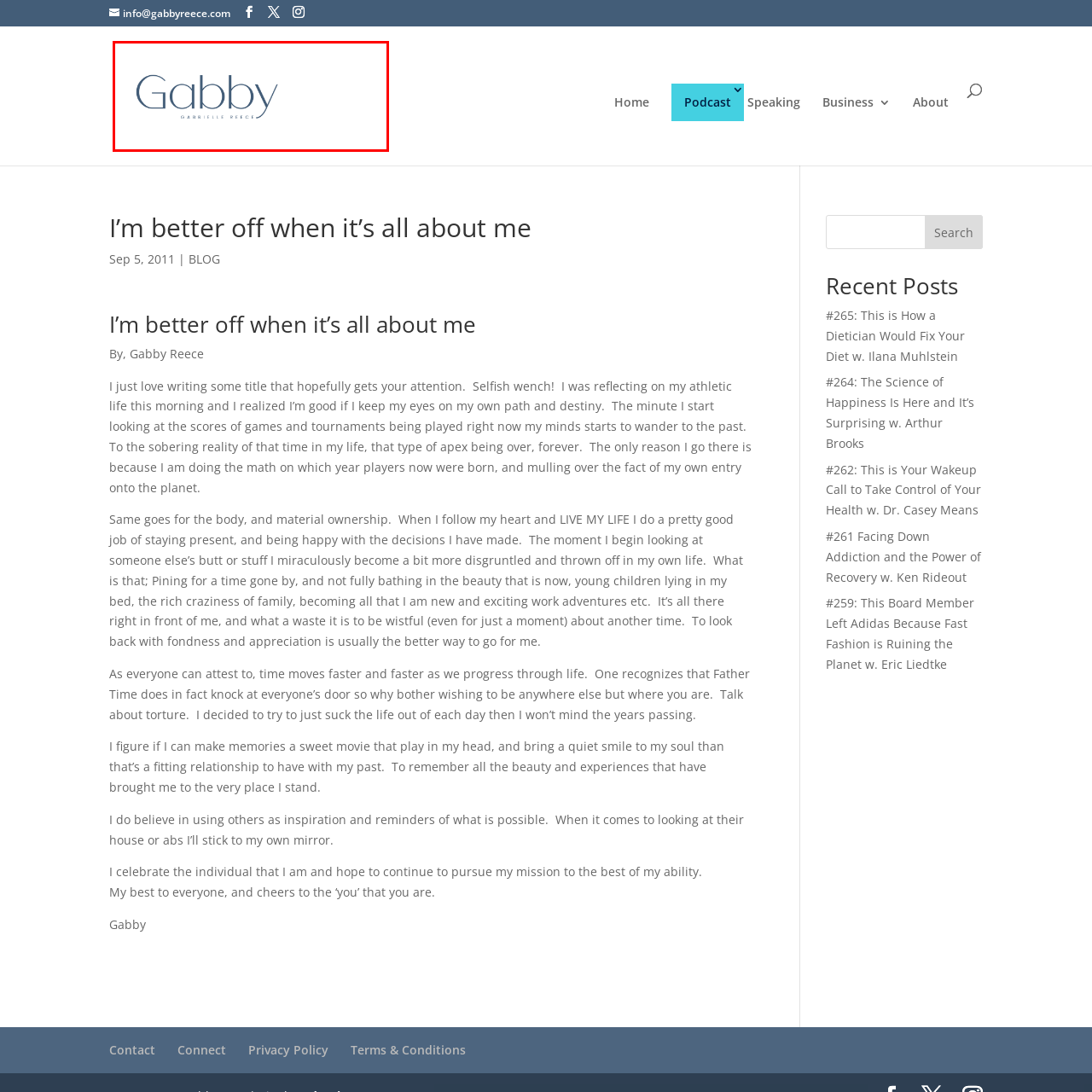Describe meticulously the scene encapsulated by the red boundary in the image.

The image features the name "Gabby" prominently displayed in a stylish, modern font, accompanied by the full name "Gabrielle Reece" in a smaller, elegant typeface beneath it. The design emphasizes simplicity and elegance, reflecting a personal branding choice that suggests a focus on individuality and authenticity. The layout, with ample white space surrounding the text, creates a clean and professional aesthetic. This image is likely part of a larger branding effort related to Gabby Reece, who is known for her achievements in sports, writing, and public speaking, as indicated by the context of the website this image is sourced from.